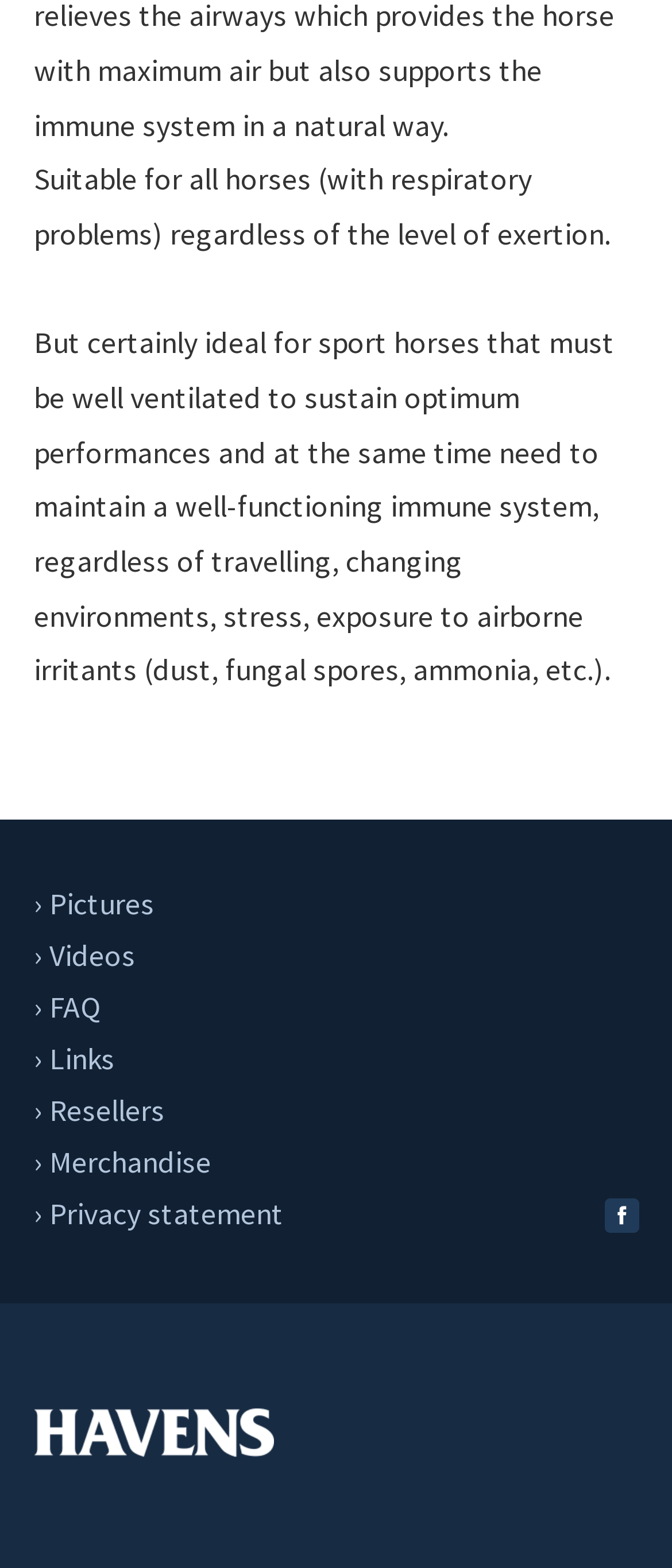Answer in one word or a short phrase: 
What is the purpose of the product?

Ventilation